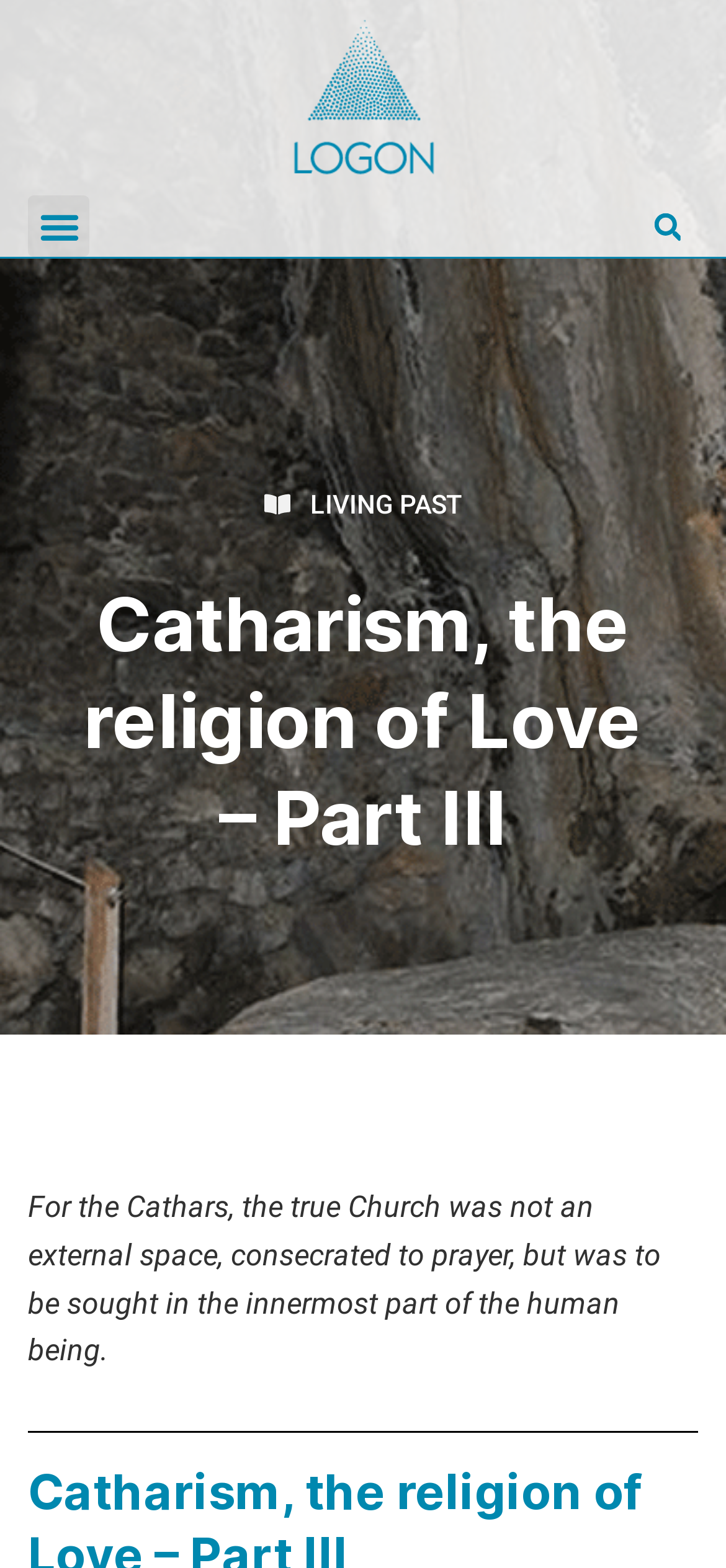Answer the question using only a single word or phrase: 
How many links are on the webpage?

2